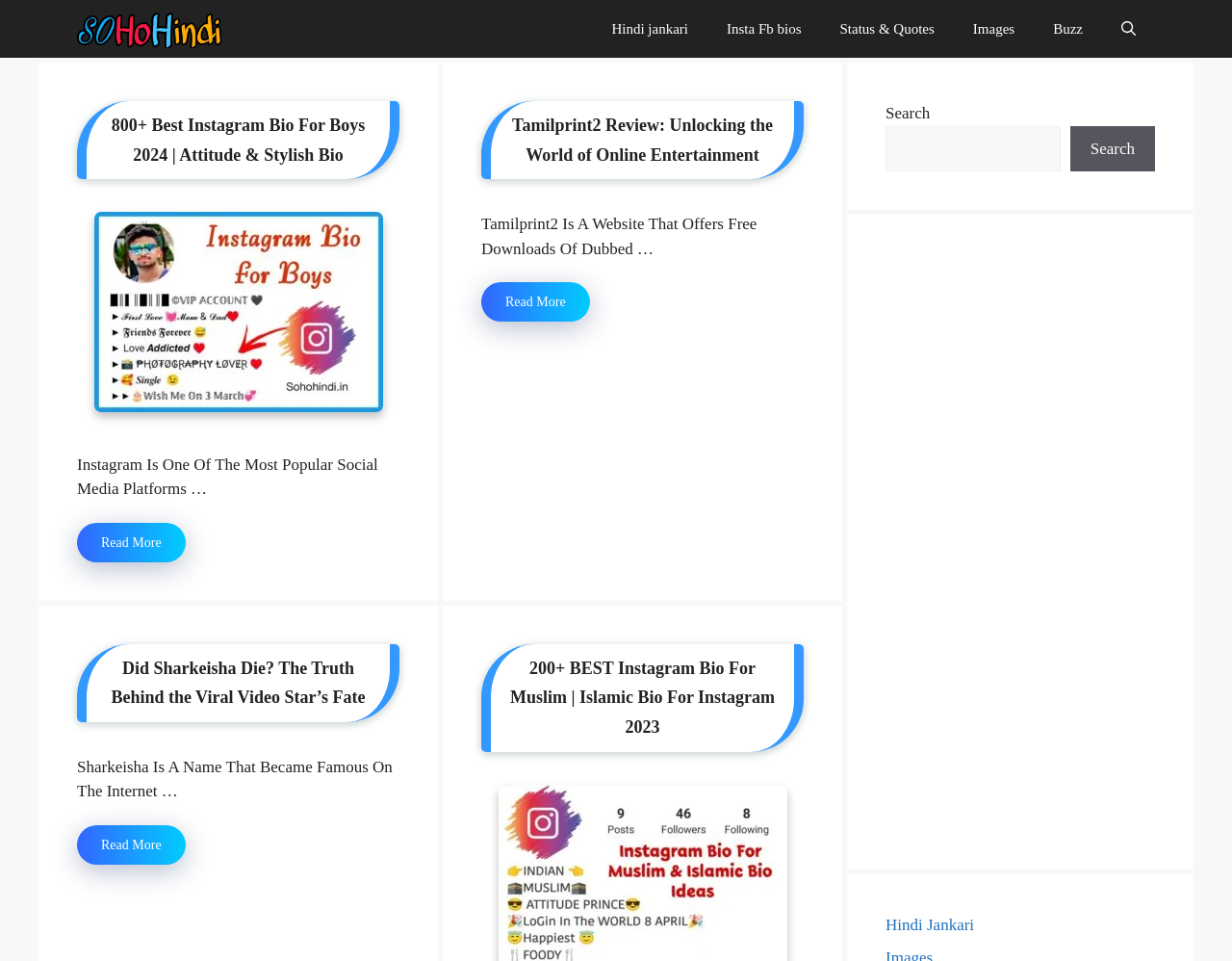Please indicate the bounding box coordinates for the clickable area to complete the following task: "Search for something". The coordinates should be specified as four float numbers between 0 and 1, i.e., [left, top, right, bottom].

[0.719, 0.131, 0.861, 0.178]